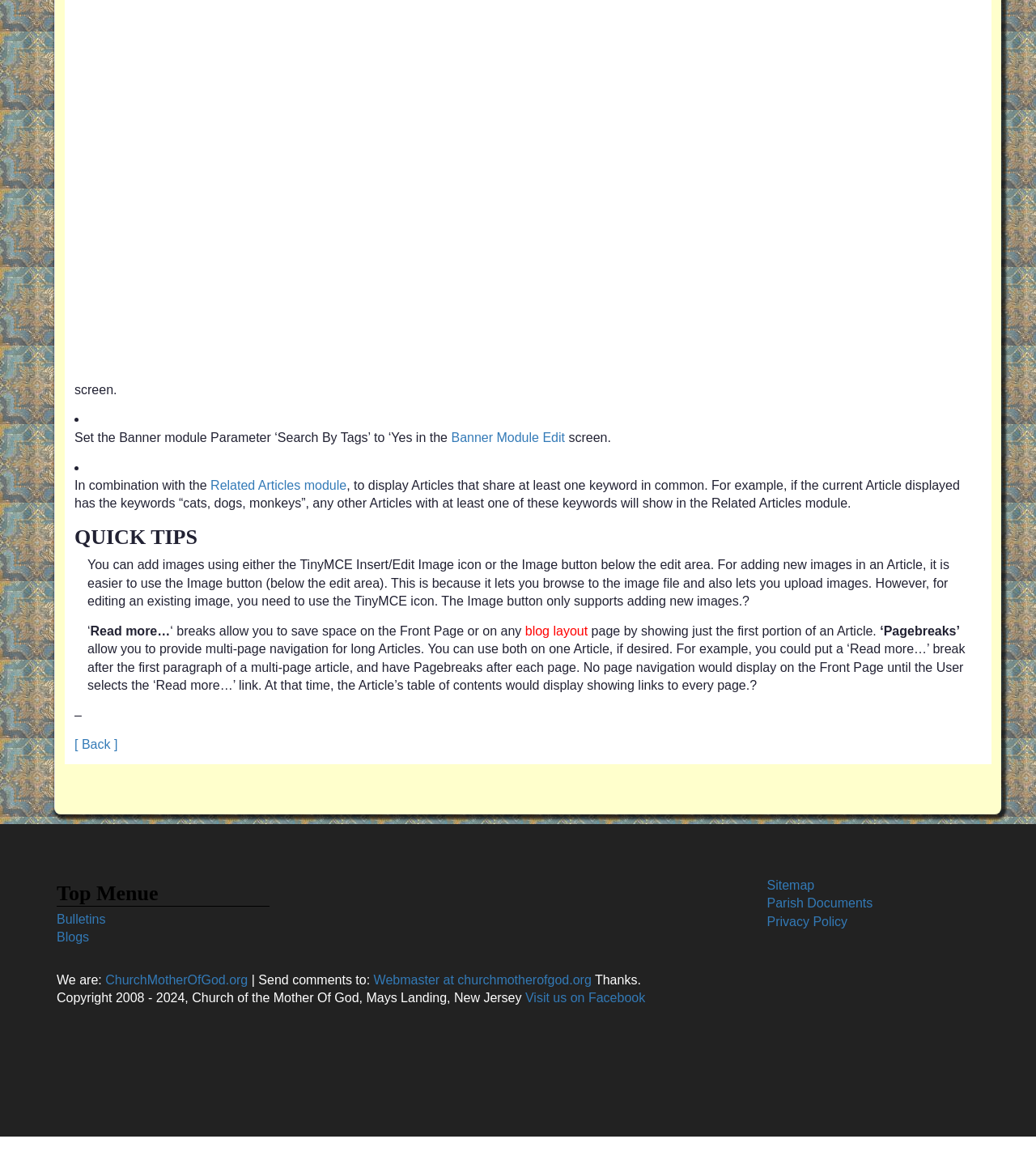Identify the bounding box coordinates for the UI element mentioned here: "Visit us on Facebook". Provide the coordinates as four float values between 0 and 1, i.e., [left, top, right, bottom].

[0.507, 0.845, 0.623, 0.857]